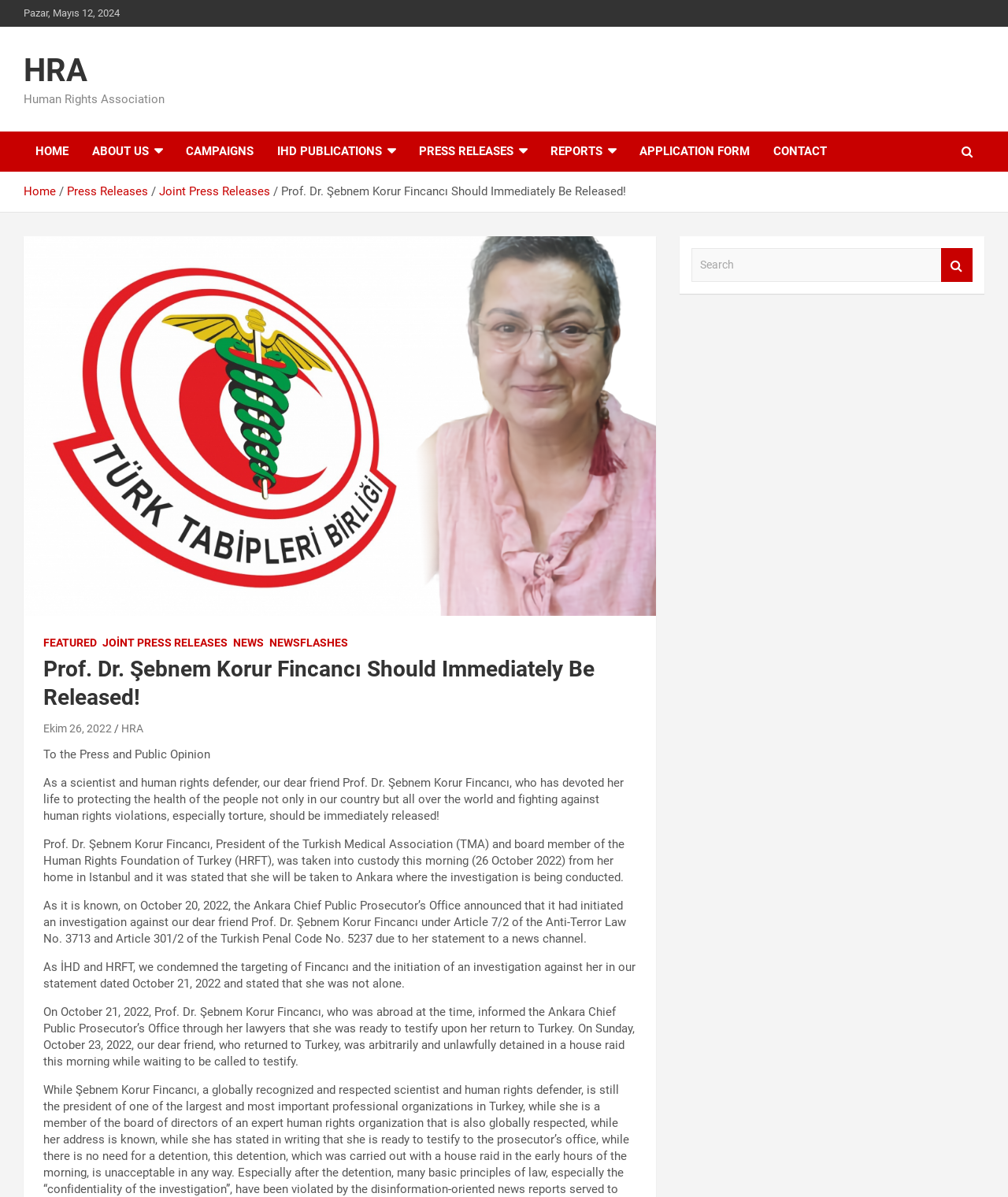Identify the bounding box coordinates of the section that should be clicked to achieve the task described: "Click the 'CAMPAIGNS' link".

[0.173, 0.11, 0.263, 0.144]